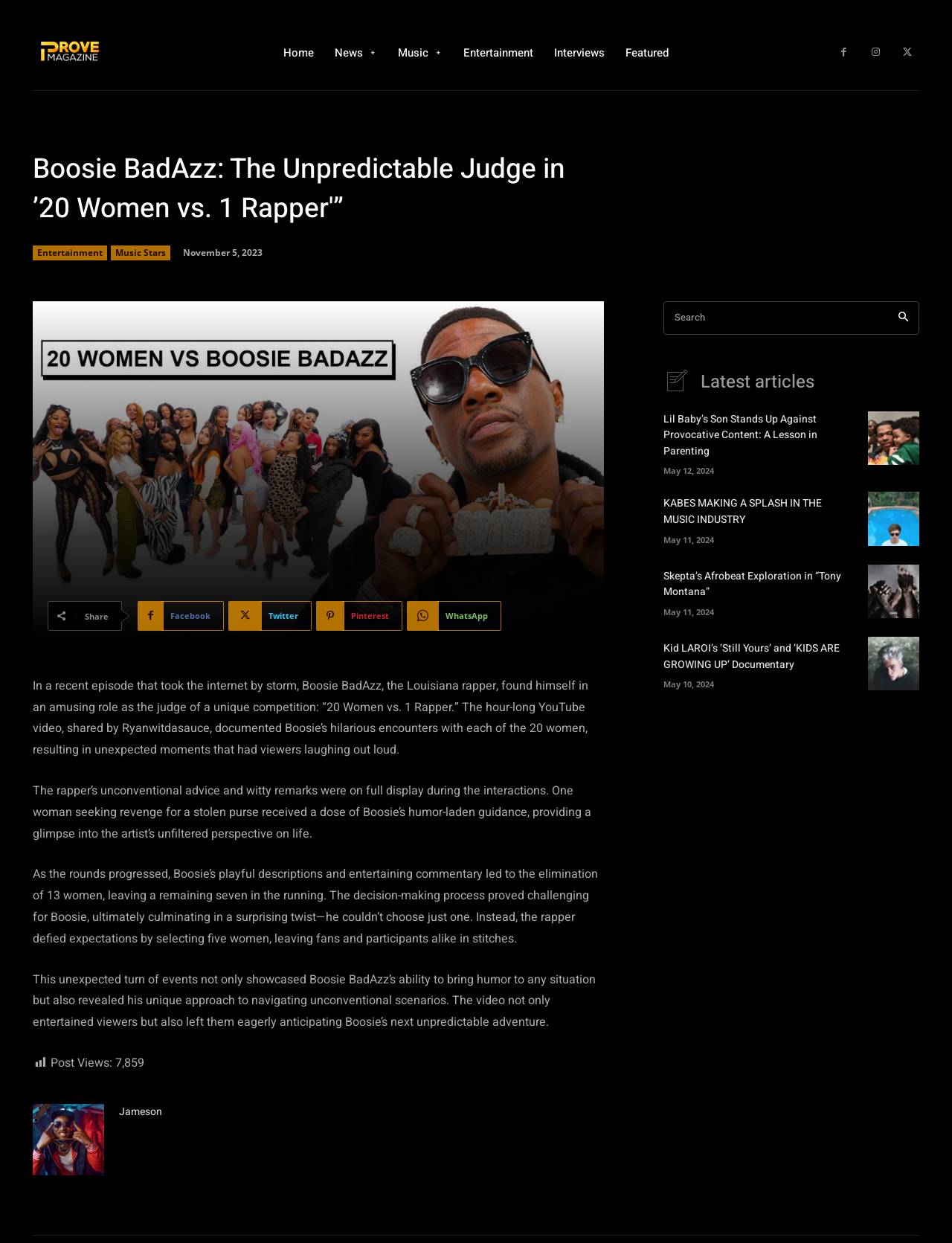Respond to the following question with a brief word or phrase:
What is the name of the YouTube video shared by Ryanwitdasauce?

20 Women vs. 1 Rapper